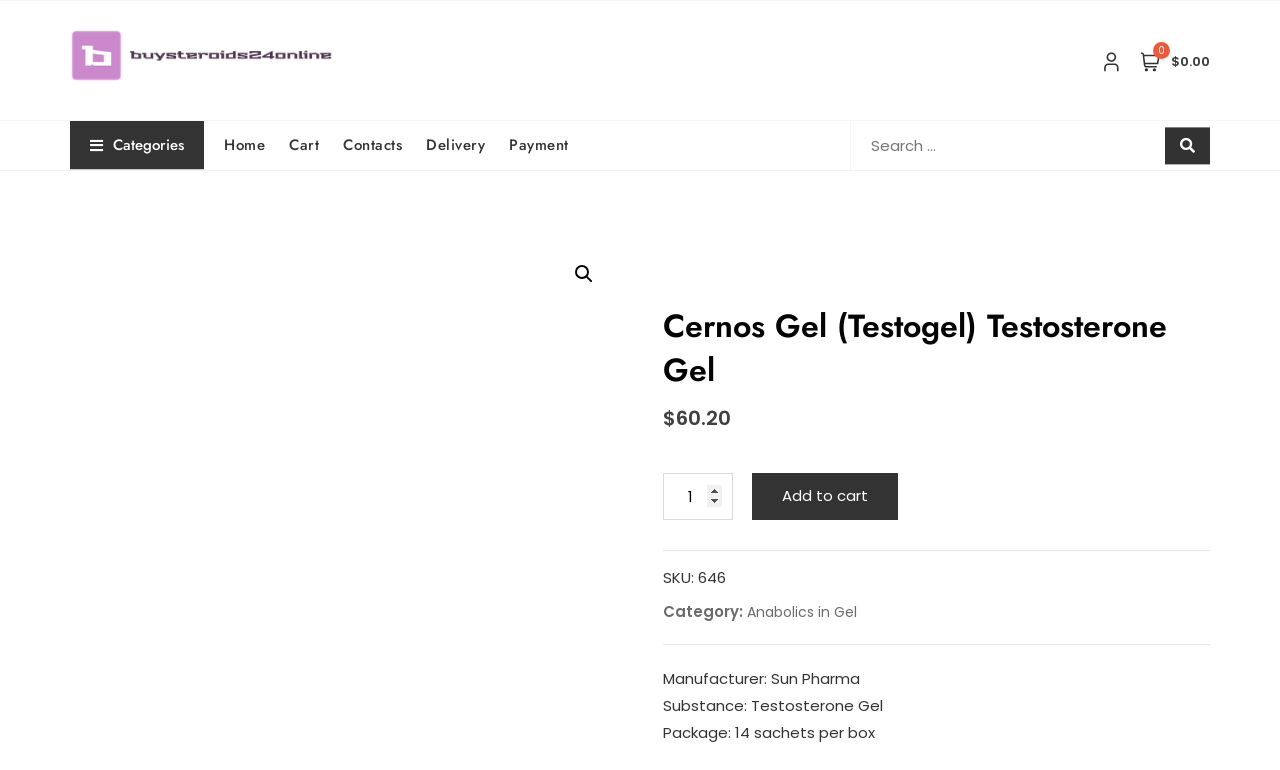Please find and report the bounding box coordinates of the element to click in order to perform the following action: "Visit the research concept page". The coordinates should be expressed as four float numbers between 0 and 1, in the format [left, top, right, bottom].

None